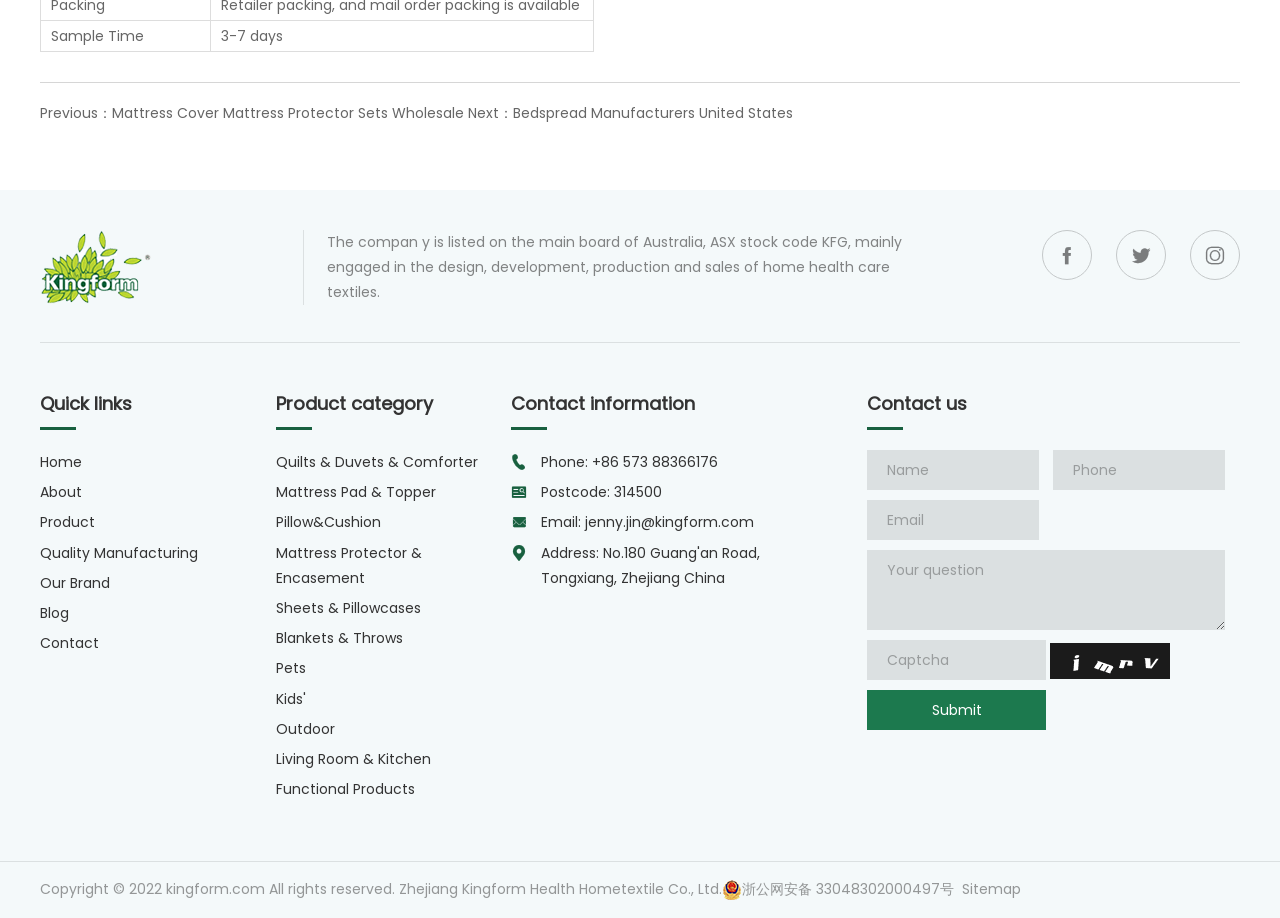Find the bounding box coordinates of the element you need to click on to perform this action: 'Click on the 'Home' link'. The coordinates should be represented by four float values between 0 and 1, in the format [left, top, right, bottom].

[0.031, 0.492, 0.064, 0.514]